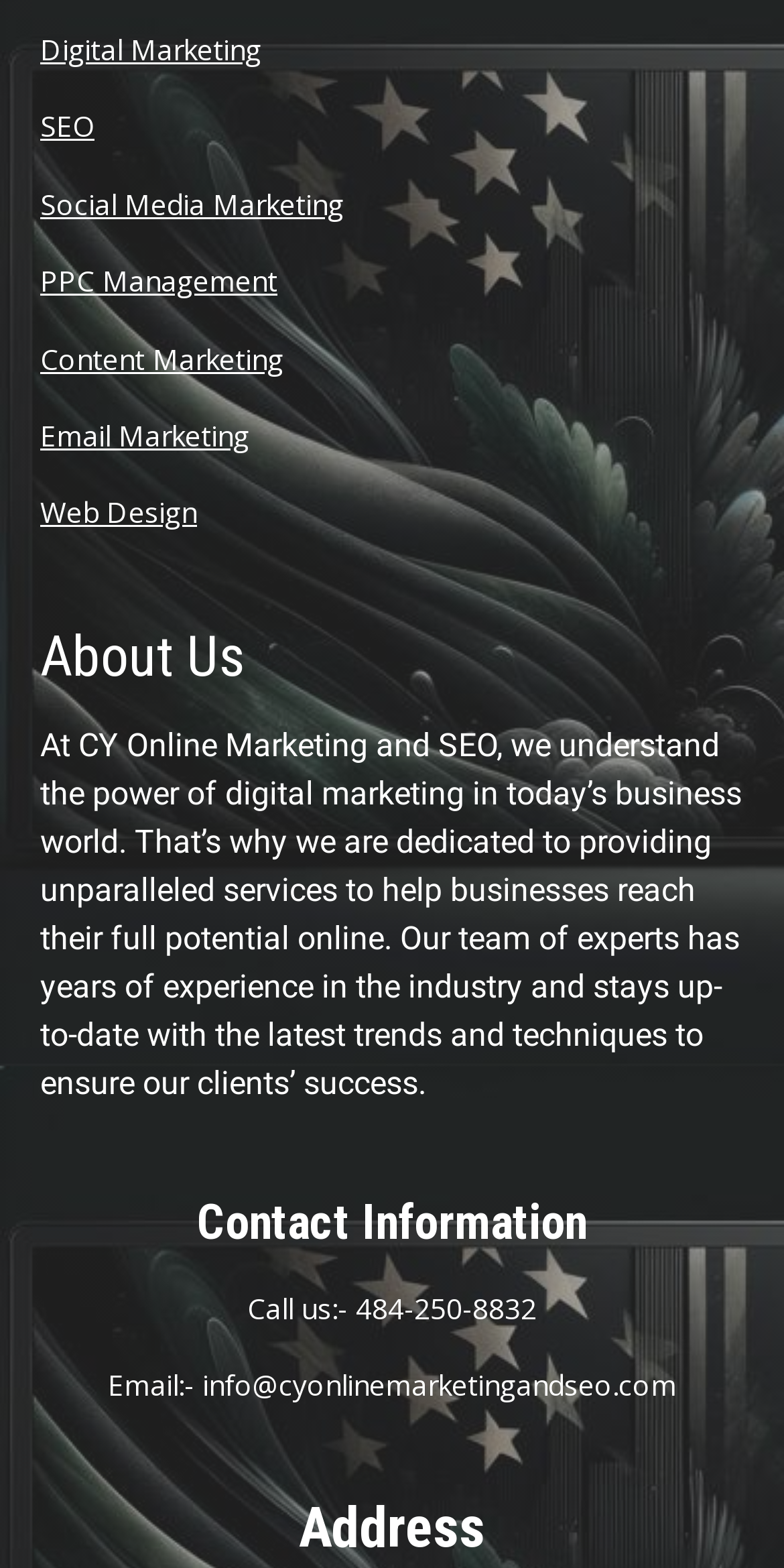What is the phone number to contact CY Online Marketing and SEO?
Refer to the image and give a detailed answer to the query.

The phone number is mentioned in the Contact Information section of the webpage, which is 'Call us:- 484-250-8832'.